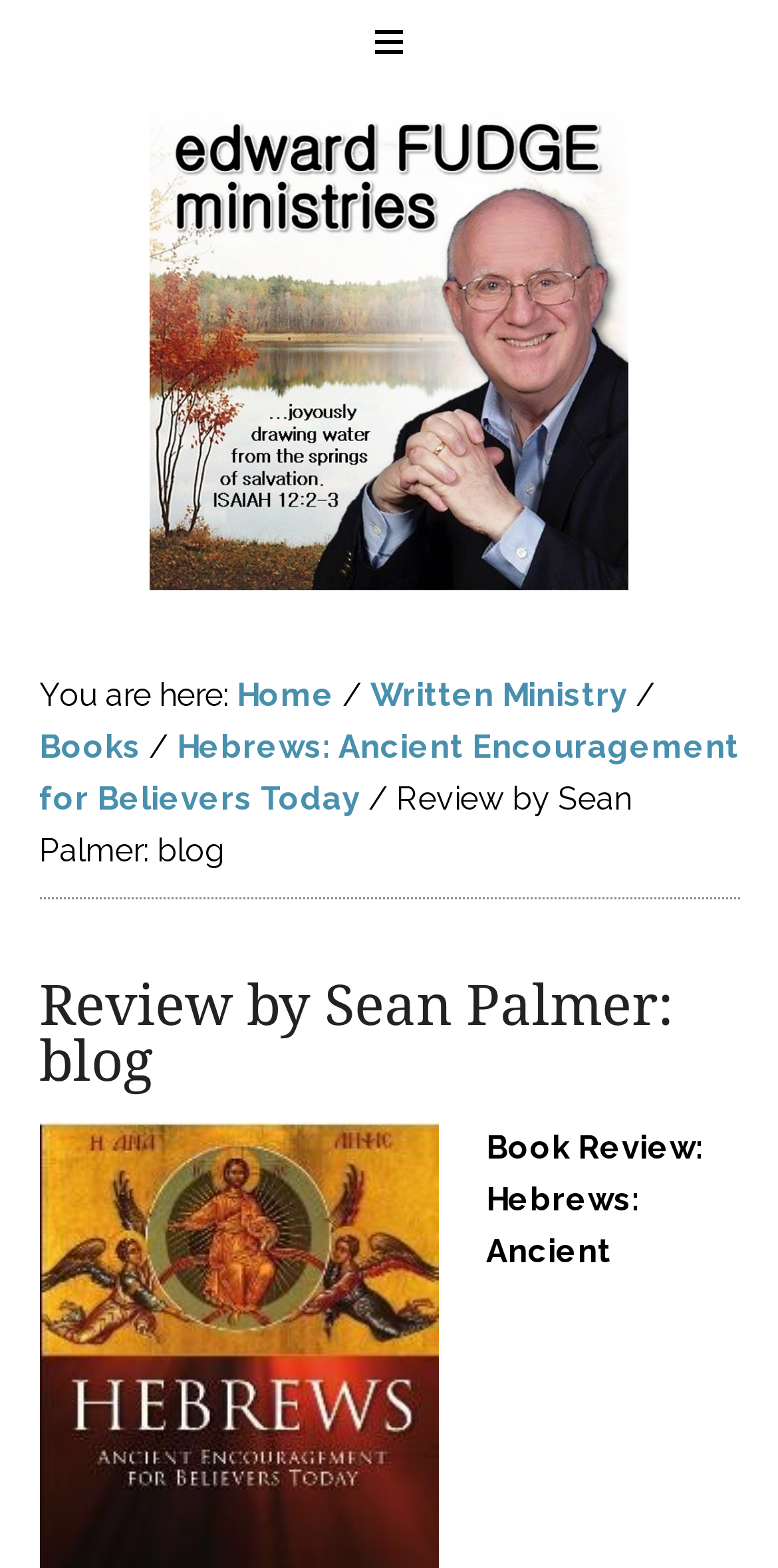Consider the image and give a detailed and elaborate answer to the question: 
What is the parent category of the current page?

I looked at the breadcrumb trail and found that the parent category of the current page is 'Books', which is a link element. This indicates that the current page is a review of a book, and 'Books' is the parent category.